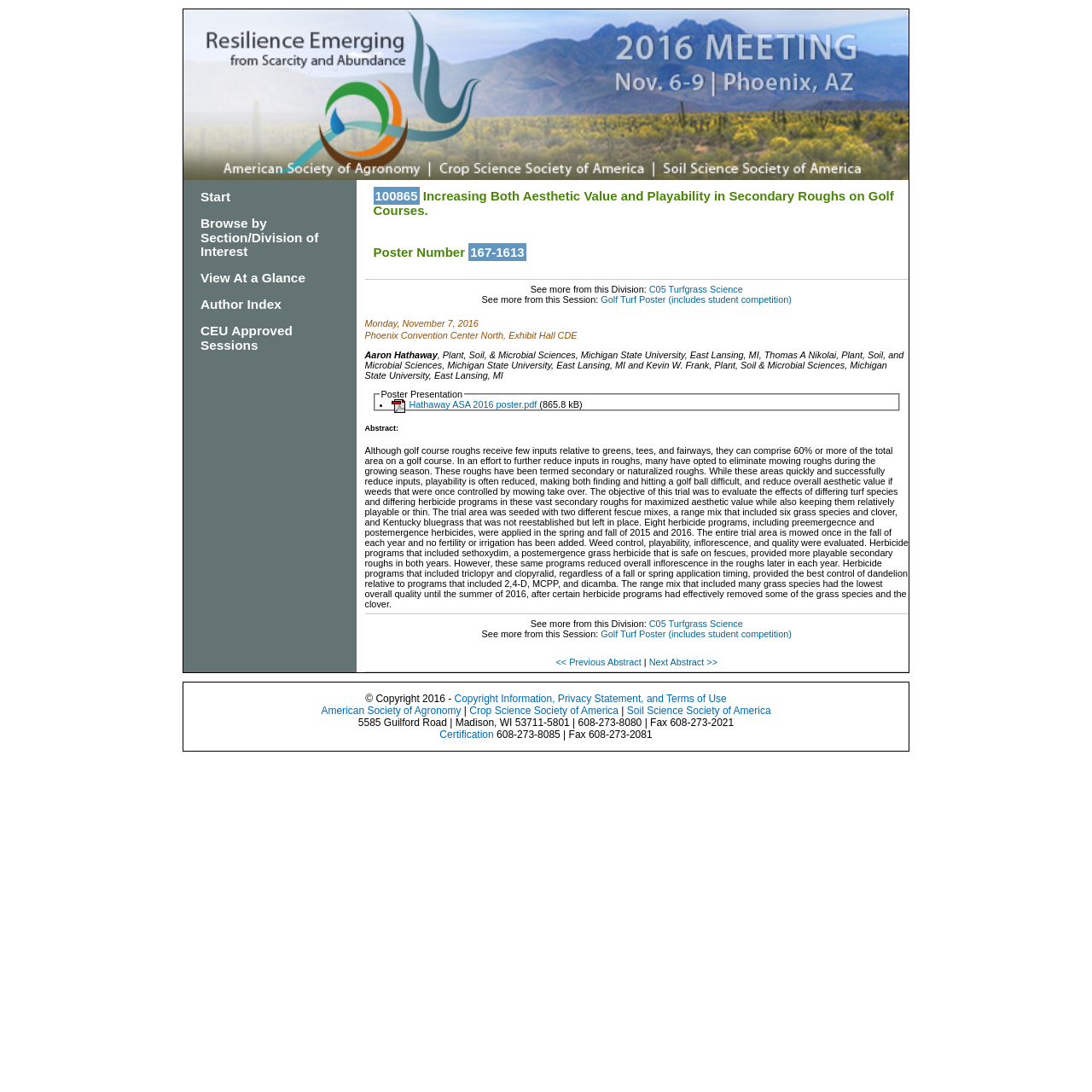Generate a comprehensive caption for the webpage you are viewing.

This webpage appears to be an abstract page for a research paper titled "Increasing Both Aesthetic Value and Playability in Secondary Roughs on Golf Courses" presented at the ASA, CSSA, and SSSA International Annual Meetings in 2016. 

At the top of the page, there is a link to the International Annual Meetings' home page, accompanied by an image. Below this, there are several links to navigate the website, including "Start", "Browse by Section/Division of Interest", "View At a Glance", "Author Index", and "CEU Approved Sessions". 

The main content of the page is divided into sections. The first section displays the title of the paper, "100865 Increasing Both Aesthetic Value and Playability in Secondary Roughs on Golf Courses", and the poster number, "167-1613". 

Below this, there are links to related divisions and sessions, including "C05 Turfgrass Science" and "Golf Turf Poster (includes student competition)". The date, location, and authors of the presentation are also listed. 

The abstract of the paper is presented in a large block of text, describing a trial to evaluate the effects of different turf species and herbicide programs on secondary roughs in golf courses. The abstract discusses the methods and results of the trial, including the effects on weed control, playability, inflorescence, and quality. 

At the bottom of the page, there are links to navigate to the previous or next abstract, as well as links to copyright information, privacy statements, and terms of use. The webpage also displays the logos and links to the American Society of Agronomy, Crop Science Society of America, and Soil Science Society of America, along with their contact information.